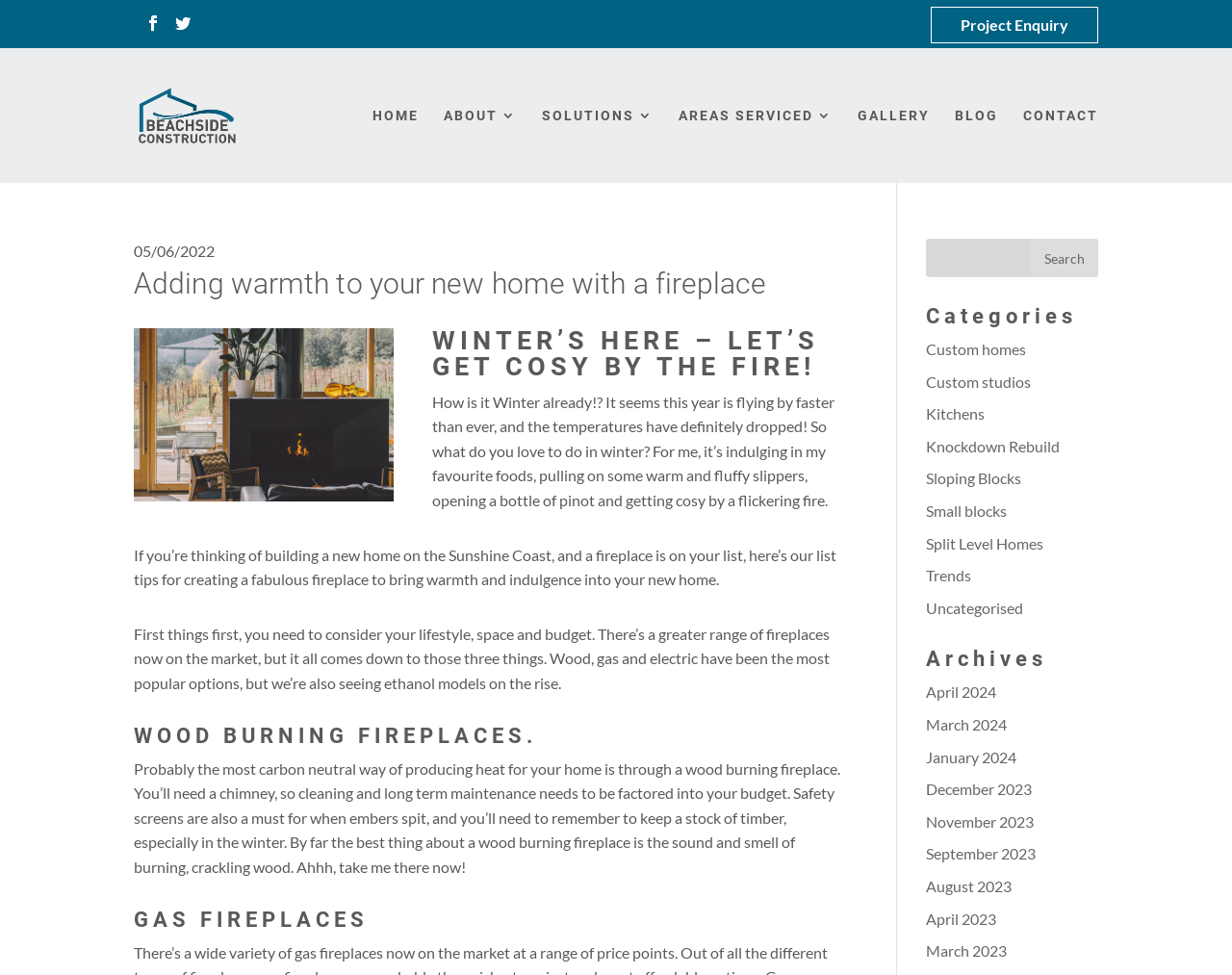Provide the bounding box coordinates for the UI element that is described by this text: "Privacy & Terms". The coordinates should be in the form of four float numbers between 0 and 1: [left, top, right, bottom].

None